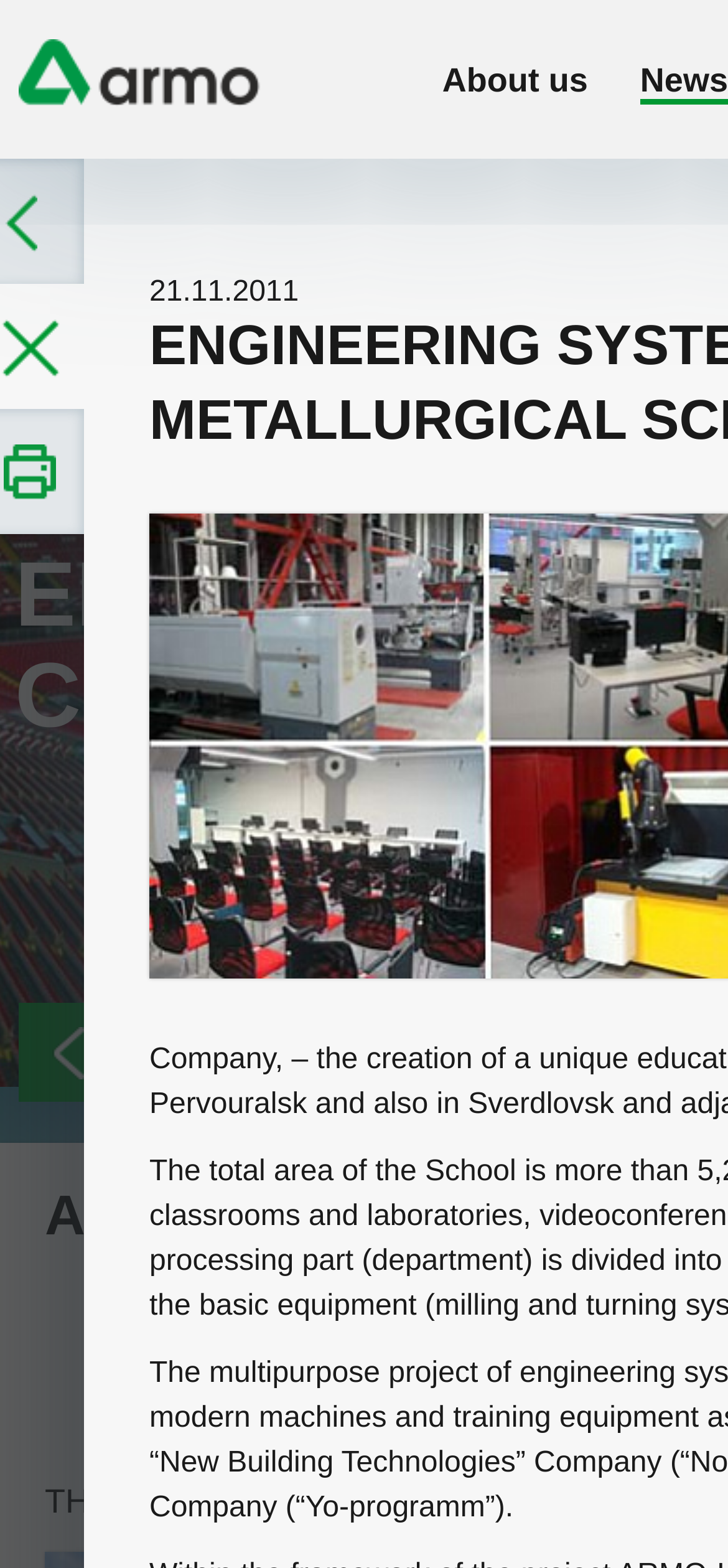What is the second heading on the webpage?
Answer the question with a single word or phrase, referring to the image.

THE ARMO COMPANIES